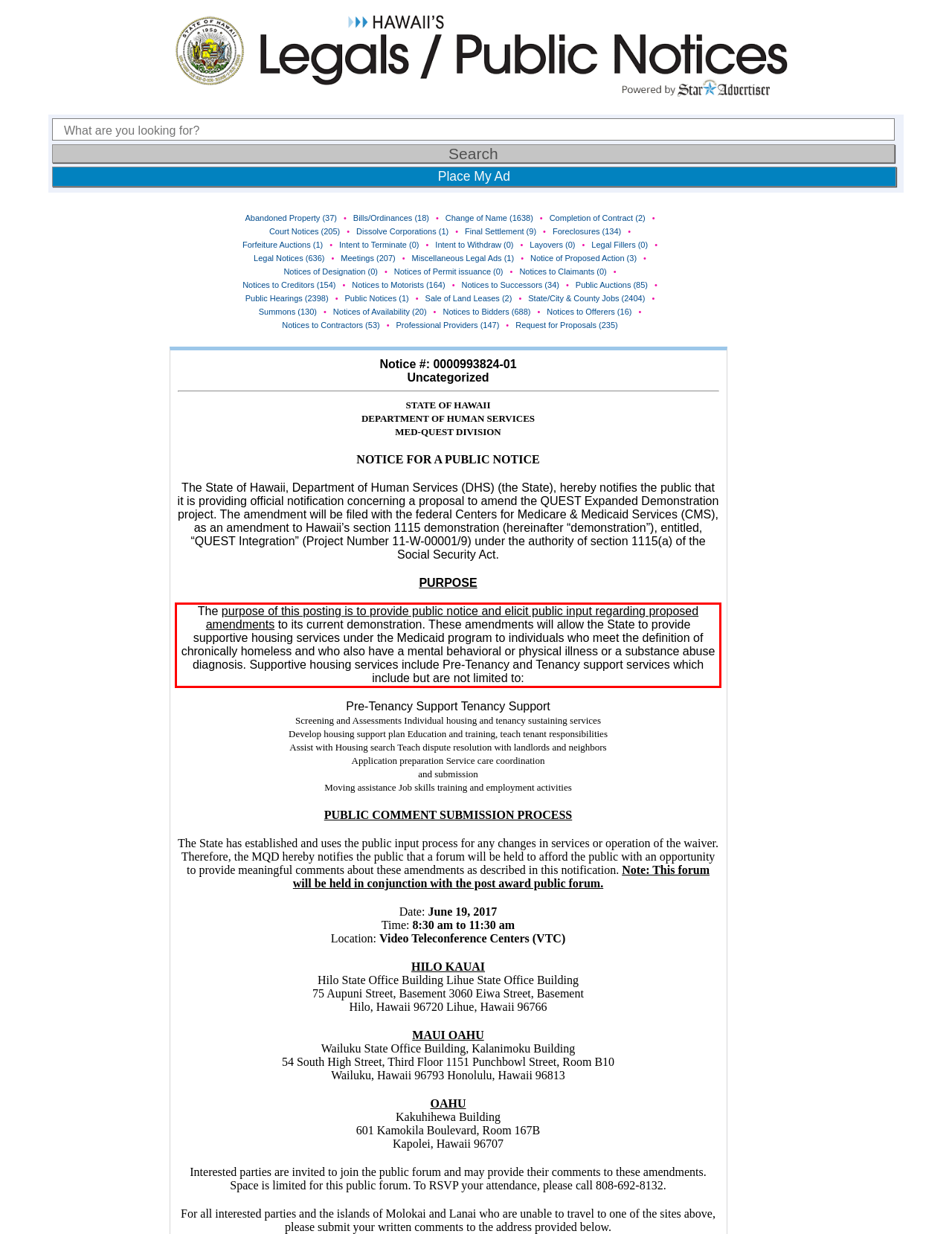With the given screenshot of a webpage, locate the red rectangle bounding box and extract the text content using OCR.

The purpose of this posting is to provide public notice and elicit public input regarding proposed amendments to its current demonstration. These amendments will allow the State to provide supportive housing services under the Medicaid program to individuals who meet the definition of chronically homeless and who also have a mental behavioral or physical illness or a substance abuse diagnosis. Supportive housing services include Pre-Tenancy and Tenancy support services which include but are not limited to: